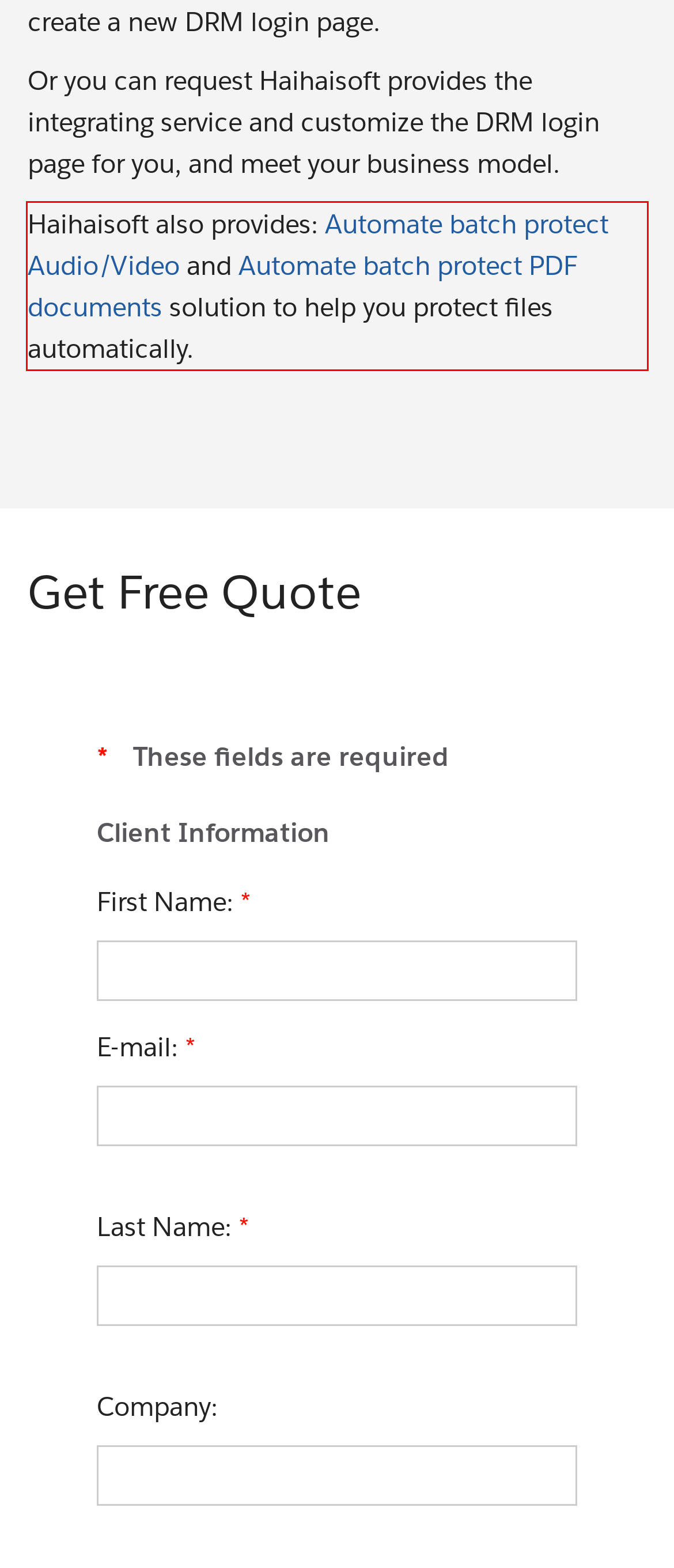Using the webpage screenshot, recognize and capture the text within the red bounding box.

Haihaisoft also provides: Automate batch protect Audio/Video and Automate batch protect PDF documents solution to help you protect files automatically.